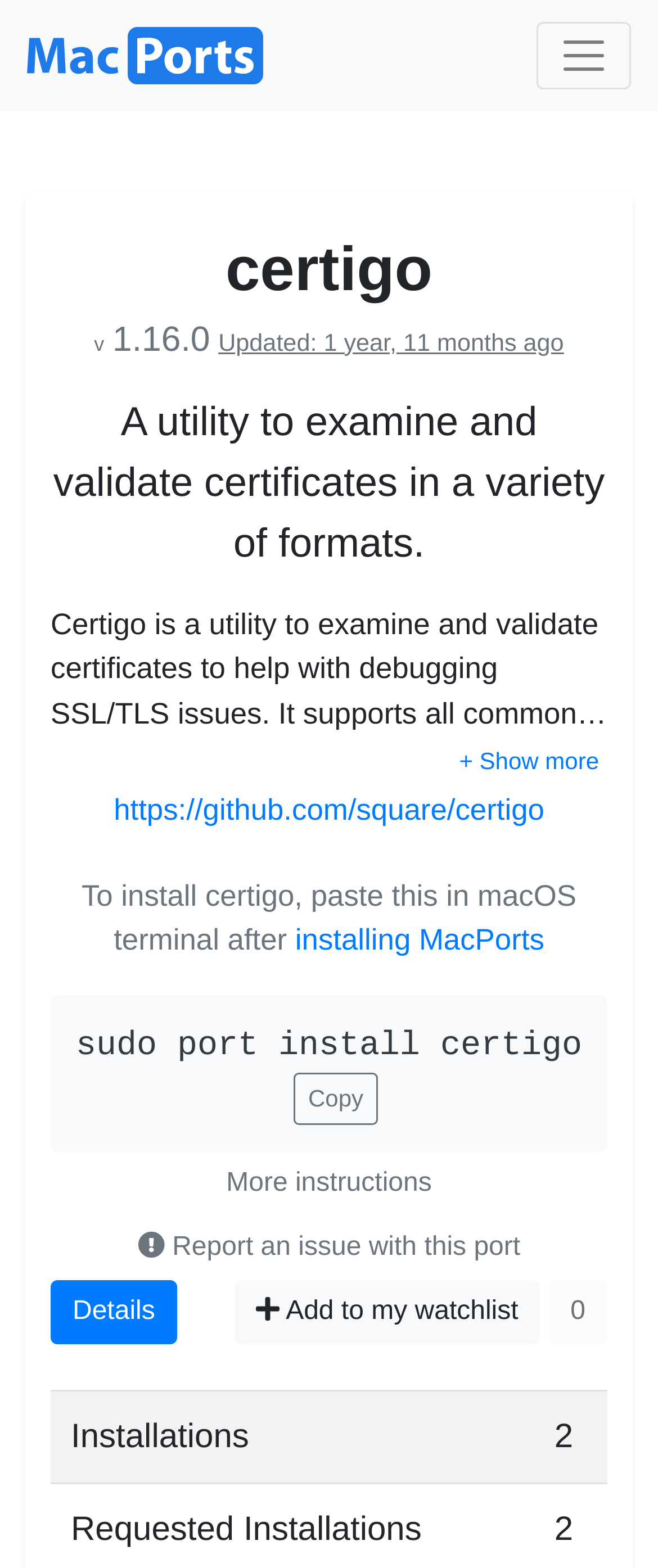Give a succinct answer to this question in a single word or phrase: 
What is the button to copy the installation command?

Copy